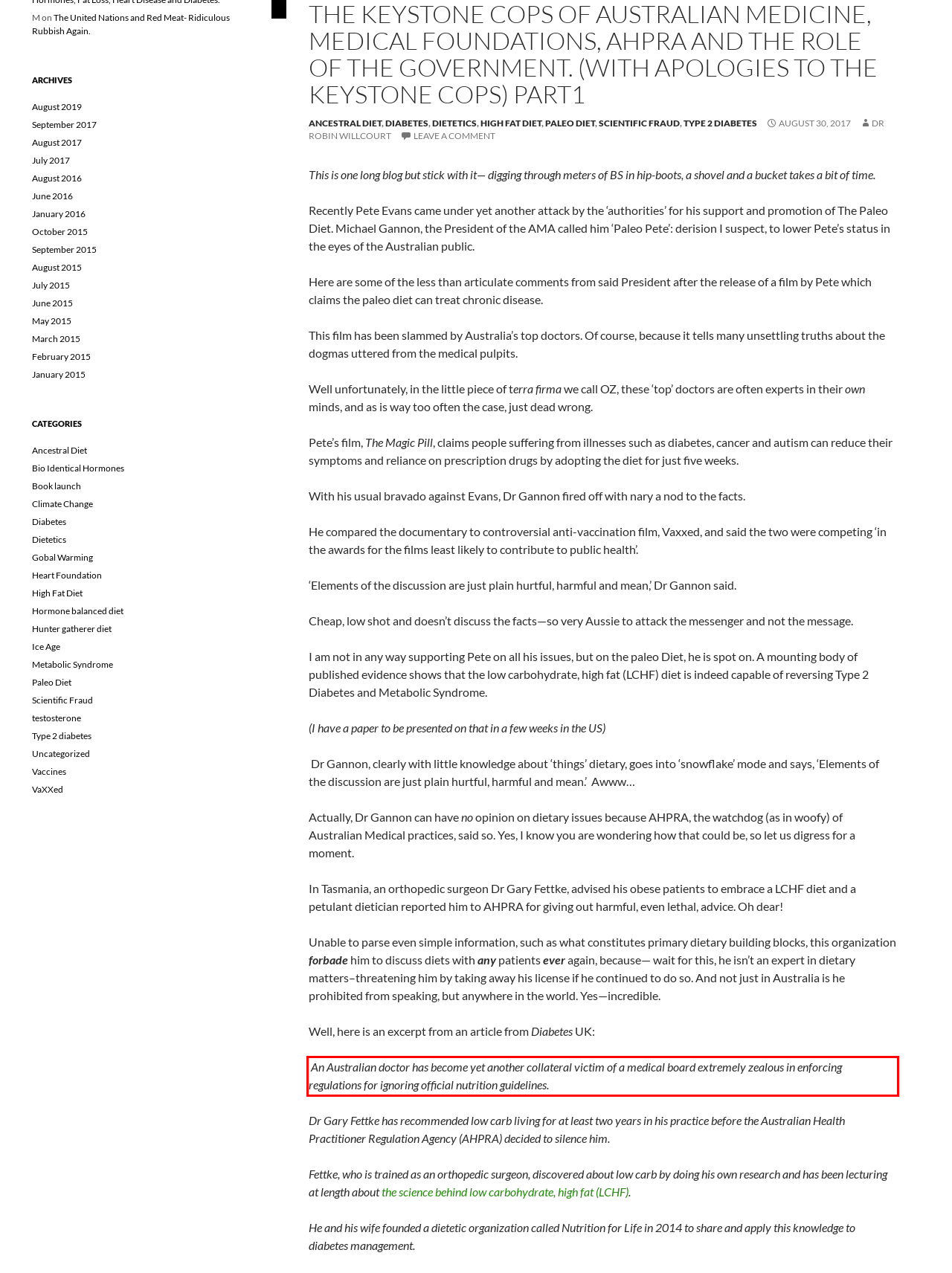Please recognize and transcribe the text located inside the red bounding box in the webpage image.

An Australian doctor has become yet another collateral victim of a medical board extremely zealous in enforcing regulations for ignoring official nutrition guidelines.